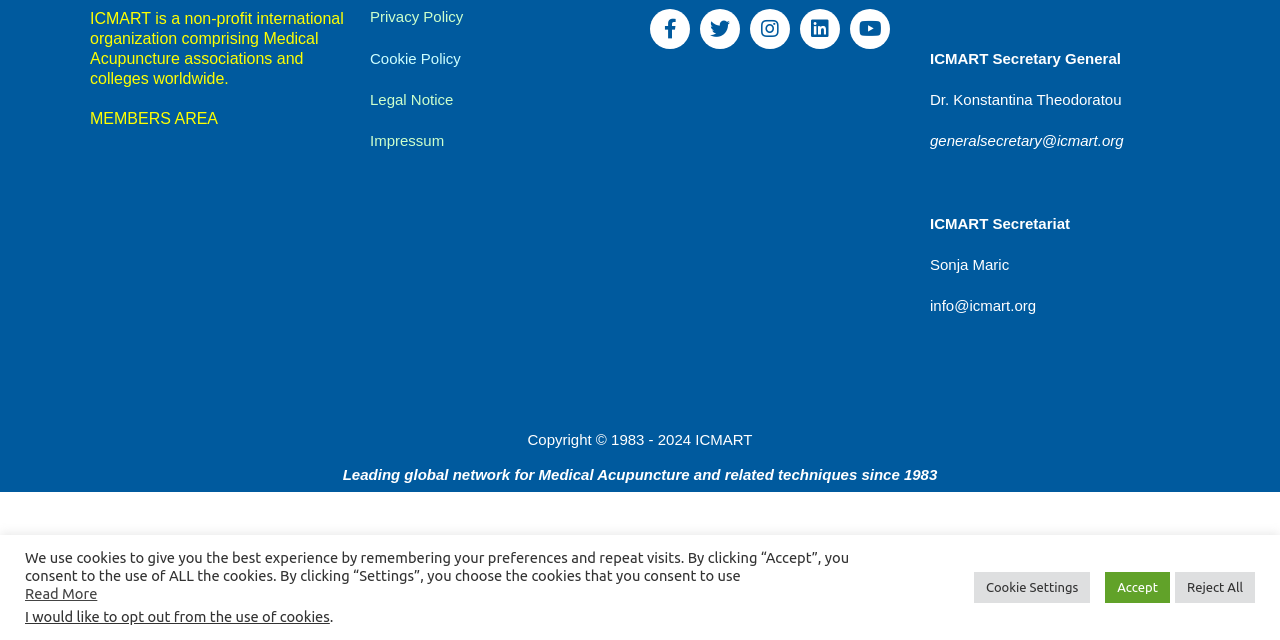Return the bounding box coordinates of the UI element that corresponds to this description: "Learn more". The coordinates must be given as four float numbers in the range of 0 and 1, [left, top, right, bottom].

None